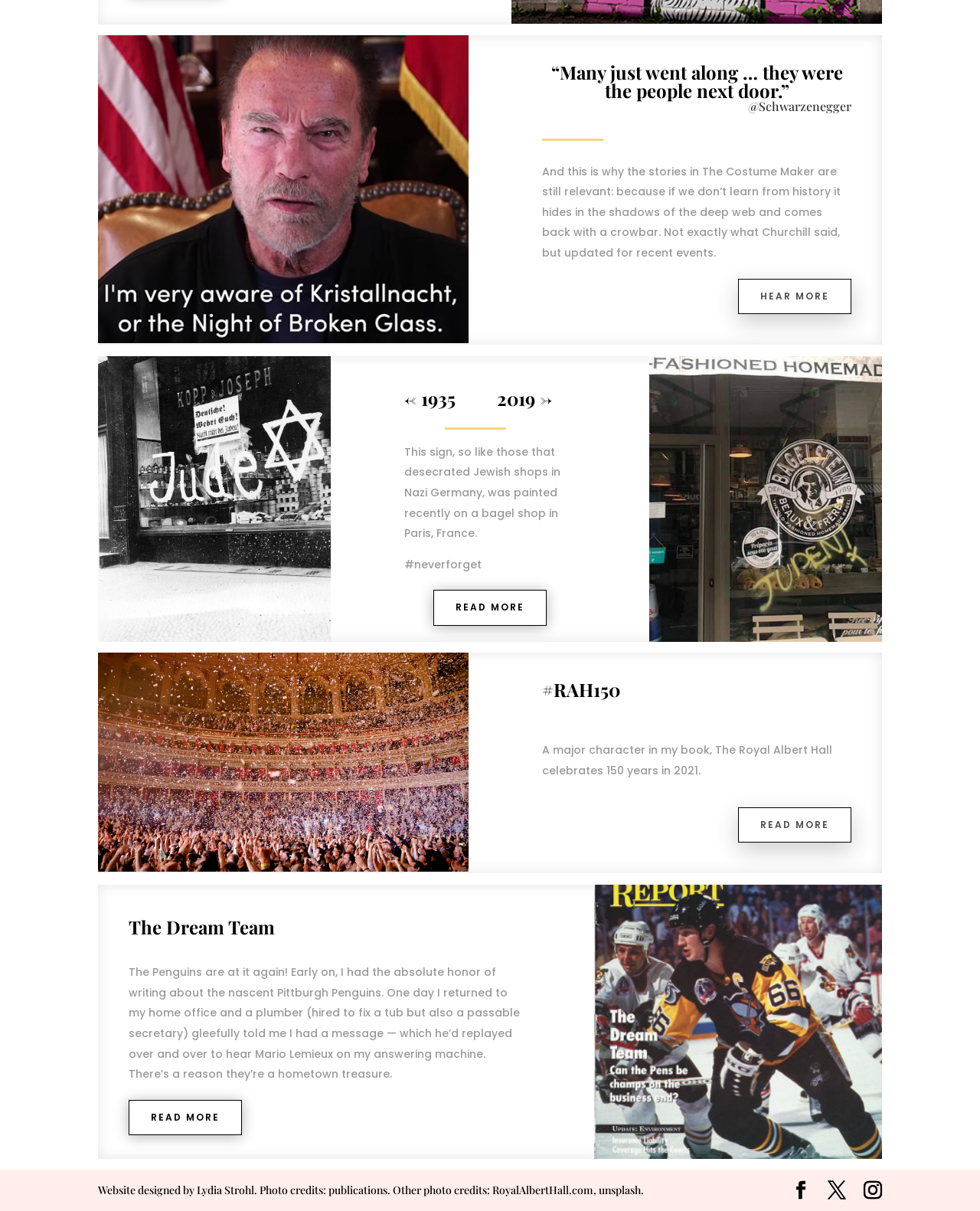Locate the bounding box of the UI element described in the following text: "Facebook".

[0.808, 0.976, 0.827, 0.991]